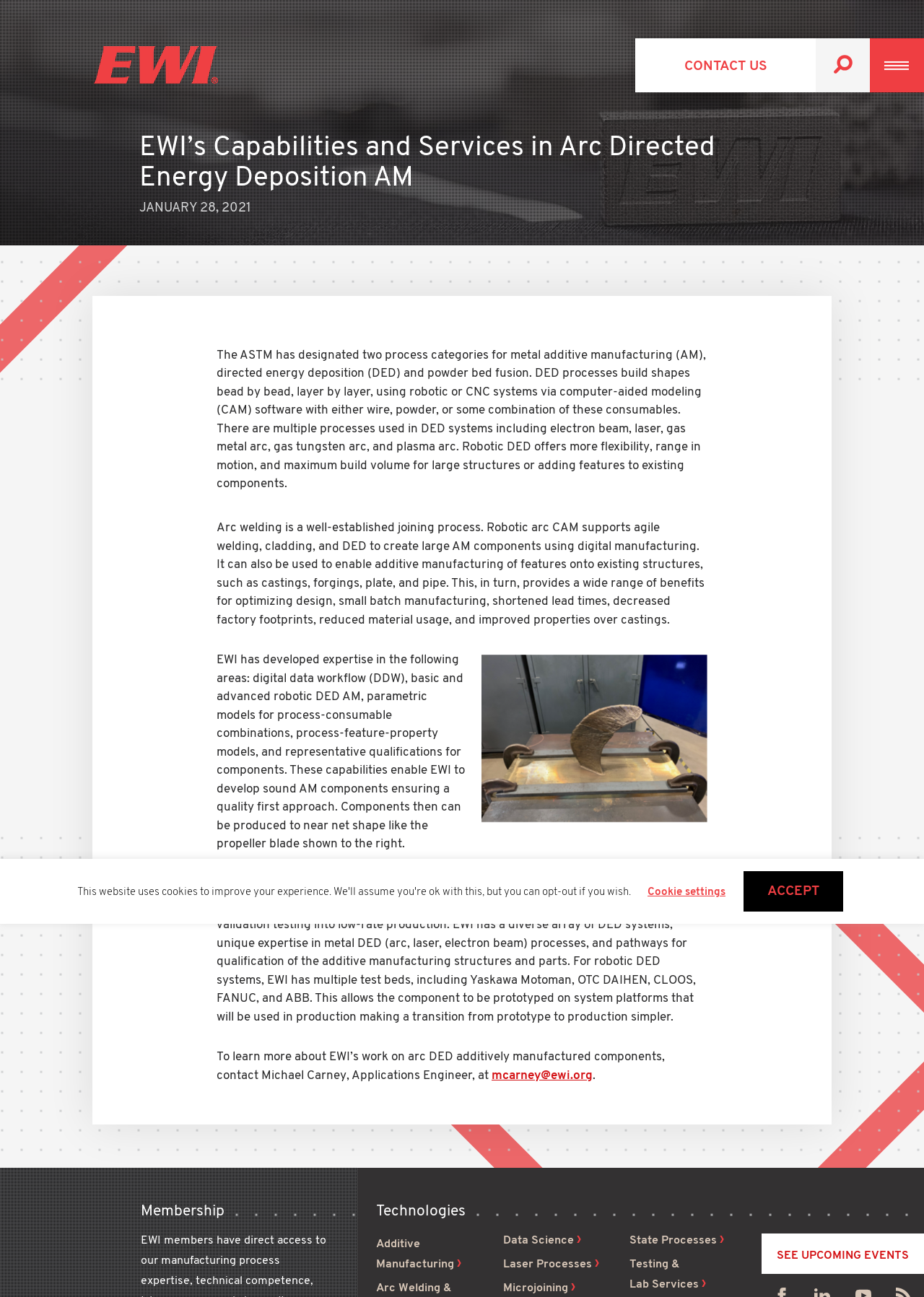Generate a thorough explanation of the webpage's elements.

The webpage is about EWI's capabilities and services in Arc Directed Energy Deposition Additive Manufacturing (AM). At the top left corner, there is a figure with a link to "EWI - We Manufacture Innovation" and an image with the same description. On the top right corner, there is a button with an icon "≡" and a search bar with a link to "hit enter to open site search" and a textbox to input search queries.

Below the top section, there is a main content area that takes up most of the page. At the top of this area, there is an article section with a header that displays the EWI logo on a product example. The main heading "EWI’s Capabilities and Services in Arc Directed Energy Deposition AM" is located below the logo. There is also a date "JANUARY 28, 2021" displayed on this section.

The main content is divided into several paragraphs that describe EWI's capabilities and services in Arc Directed Energy Deposition AM. The text explains the process of metal additive manufacturing, the benefits of using robotic arc CAM, and EWI's expertise in digital data workflow, robotic DED AM, and process-feature-property models. There is also a figure displayed in the middle of the content area.

At the bottom of the main content area, there are several links to other sections of the website, including "Membership", "Technologies", and "Additive Manufacturing". There are also links to specific technologies such as "Data Science", "Laser Processes", "Microjoining", and "Testing & Lab Services". On the bottom right corner, there is a link to "SEE UPCOMING EVENTS".

Finally, at the very bottom of the page, there are two buttons: "Cookie settings" and "ACCEPT".